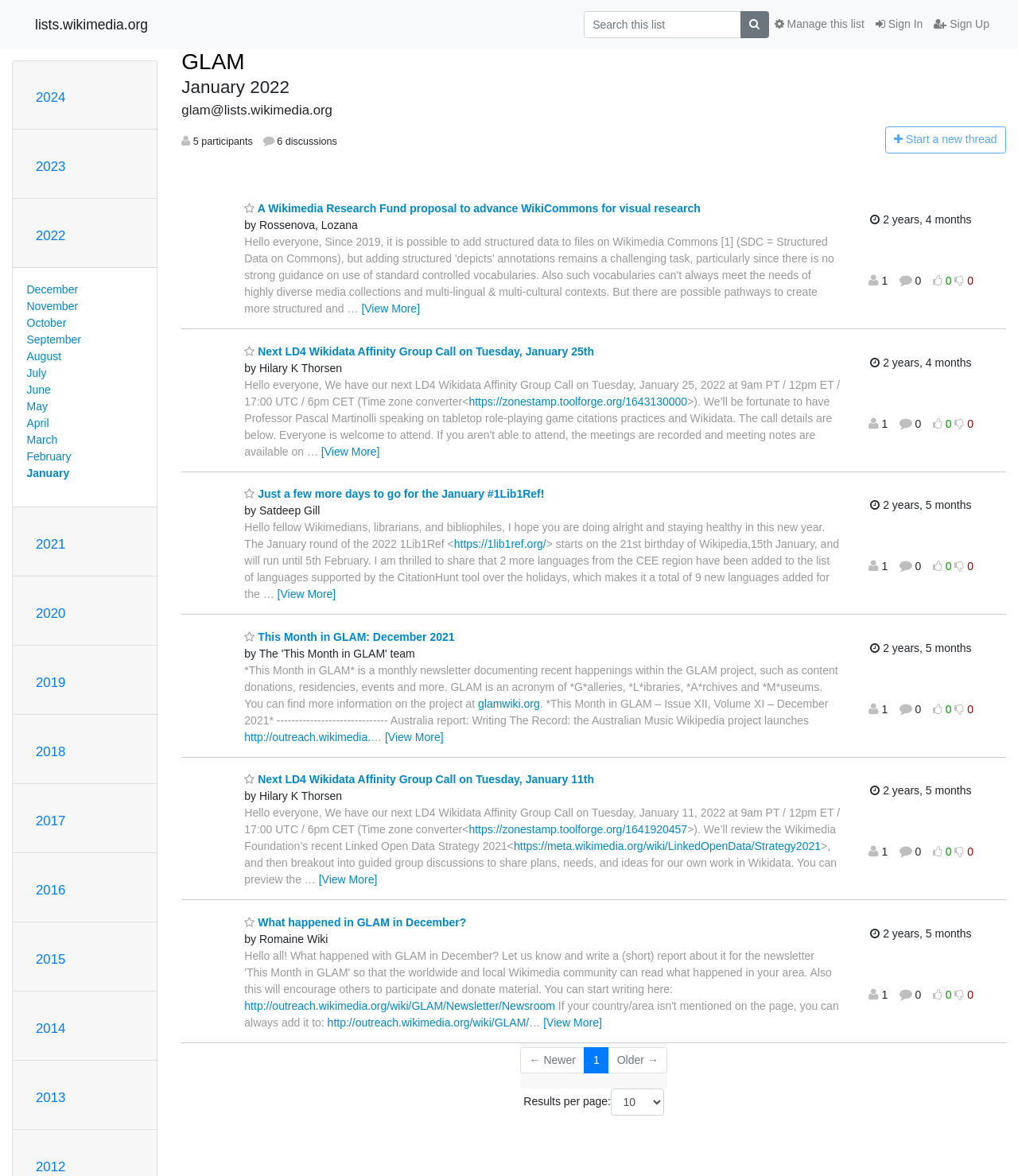Identify the bounding box coordinates of the region I need to click to complete this instruction: "View more discussions".

[0.355, 0.257, 0.413, 0.268]